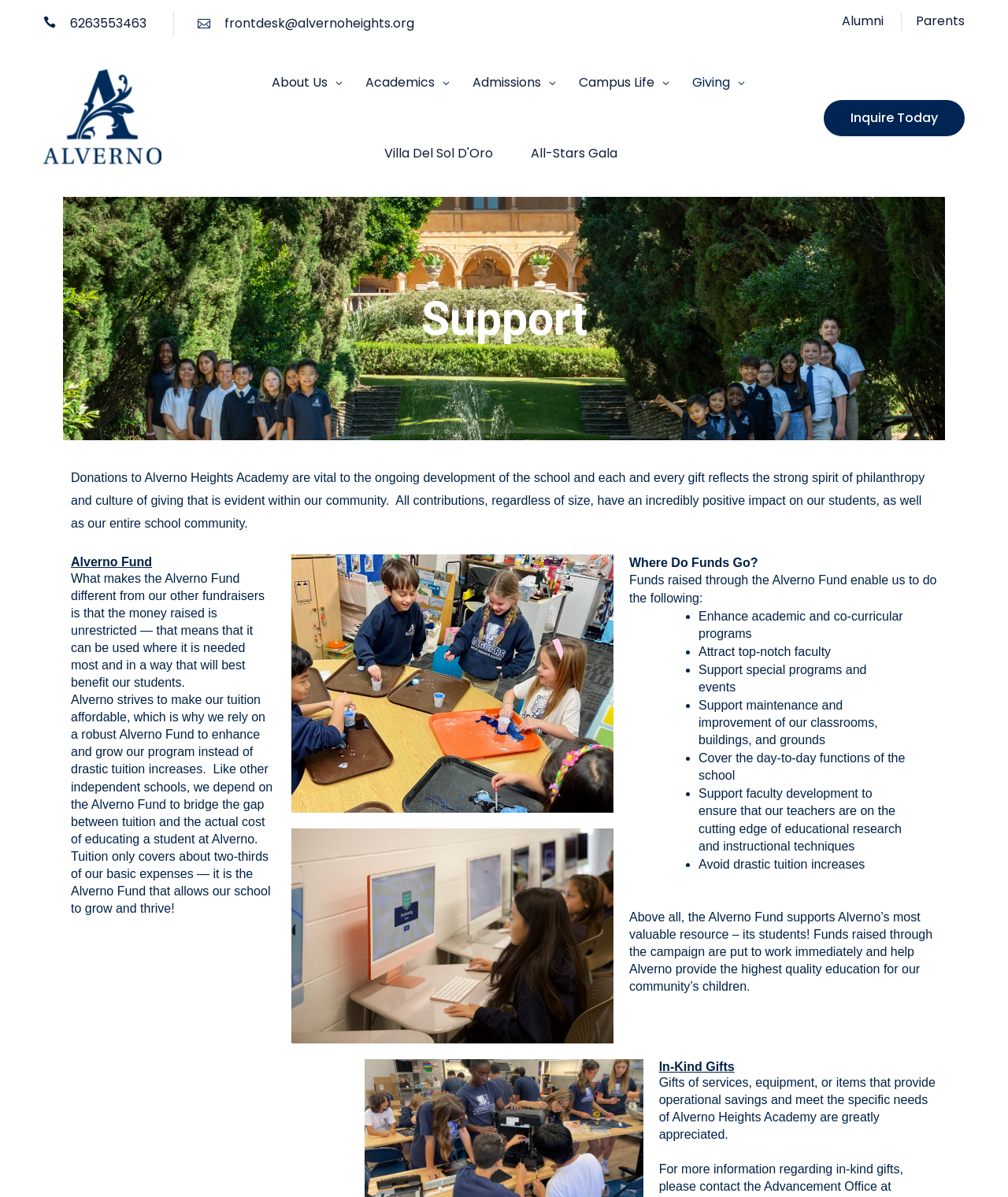Use a single word or phrase to answer this question: 
What is the role of the Alverno Fund in tuition?

To bridge the gap between tuition and expenses